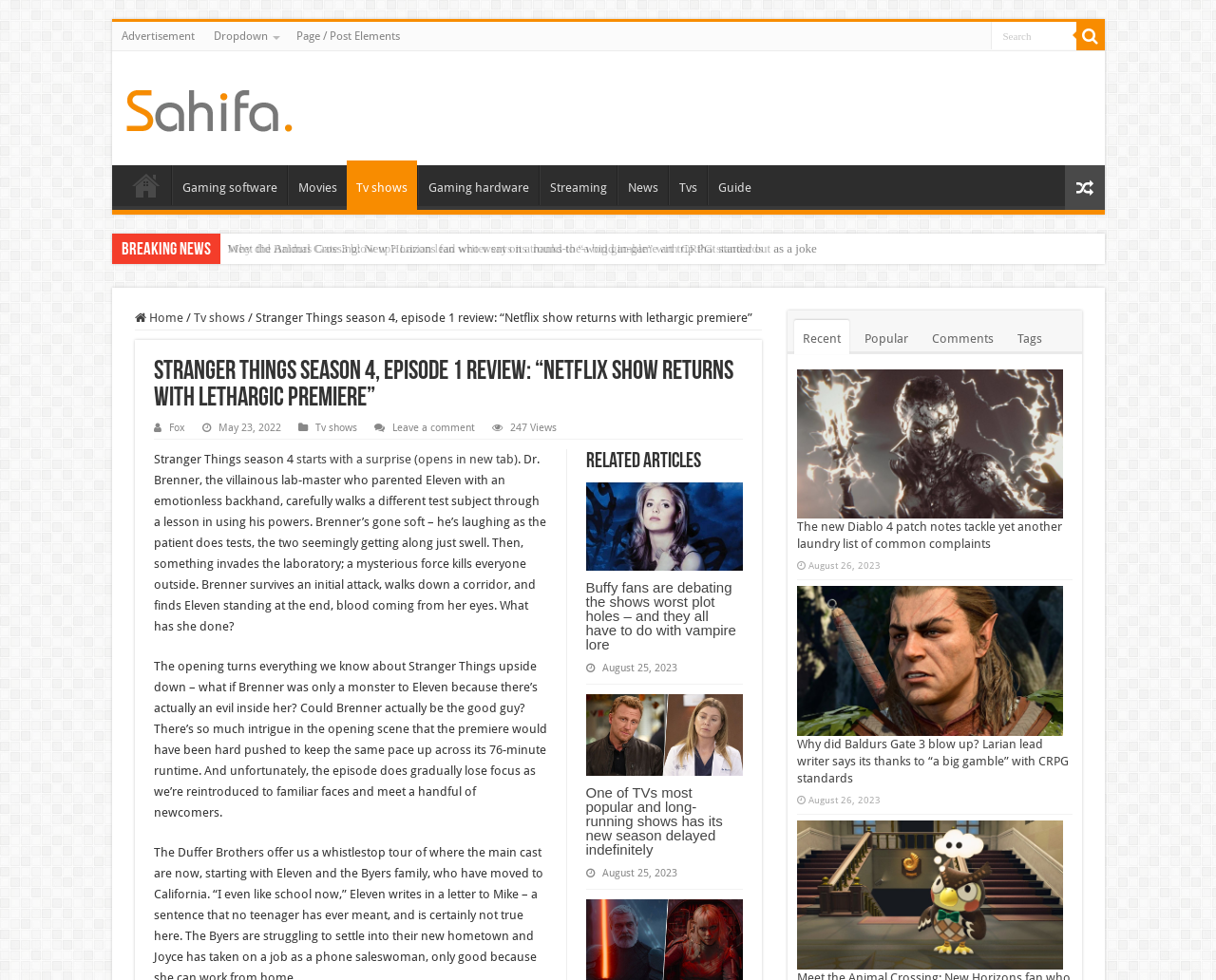By analyzing the image, answer the following question with a detailed response: What is the category of the article?

I determined the category of the article by looking at the breadcrumbs navigation at the top of the webpage, which shows 'Home > Tv shows > Stranger Things season 4, episode 1 review...'.